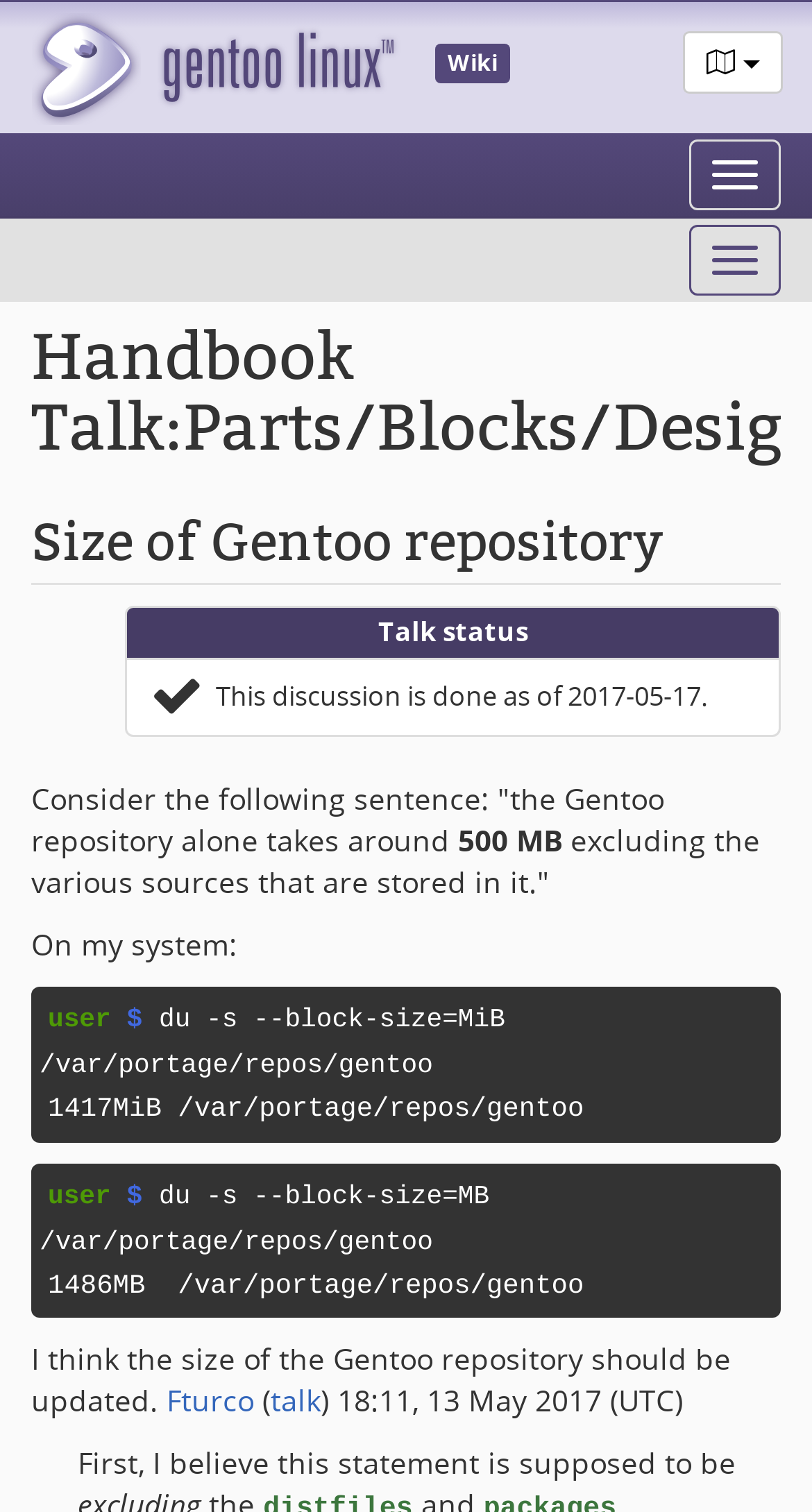What is the username of the person who ran the command to check the Gentoo repository size?
Using the image provided, answer with just one word or phrase.

user